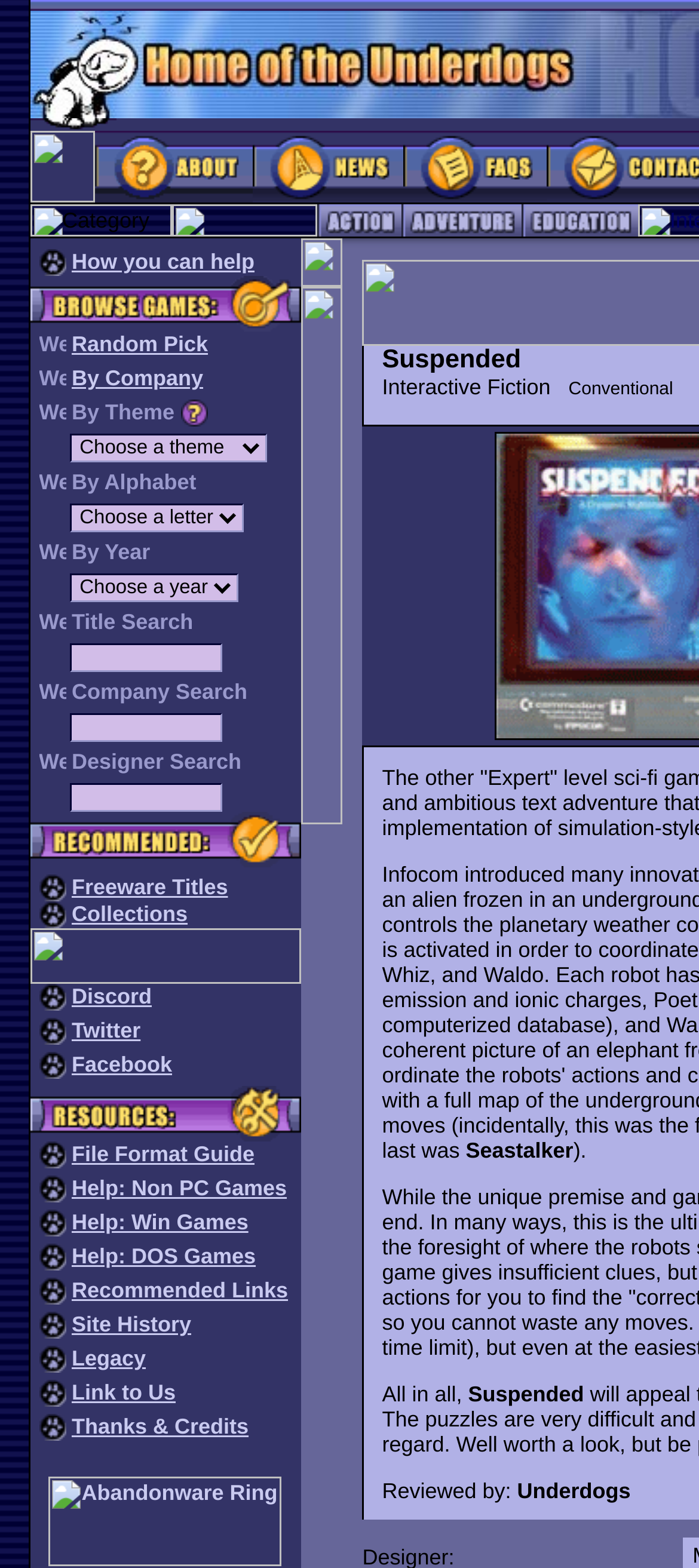Indicate the bounding box coordinates of the element that must be clicked to execute the instruction: "Click on the Random Pick link". The coordinates should be given as four float numbers between 0 and 1, i.e., [left, top, right, bottom].

[0.103, 0.211, 0.297, 0.227]